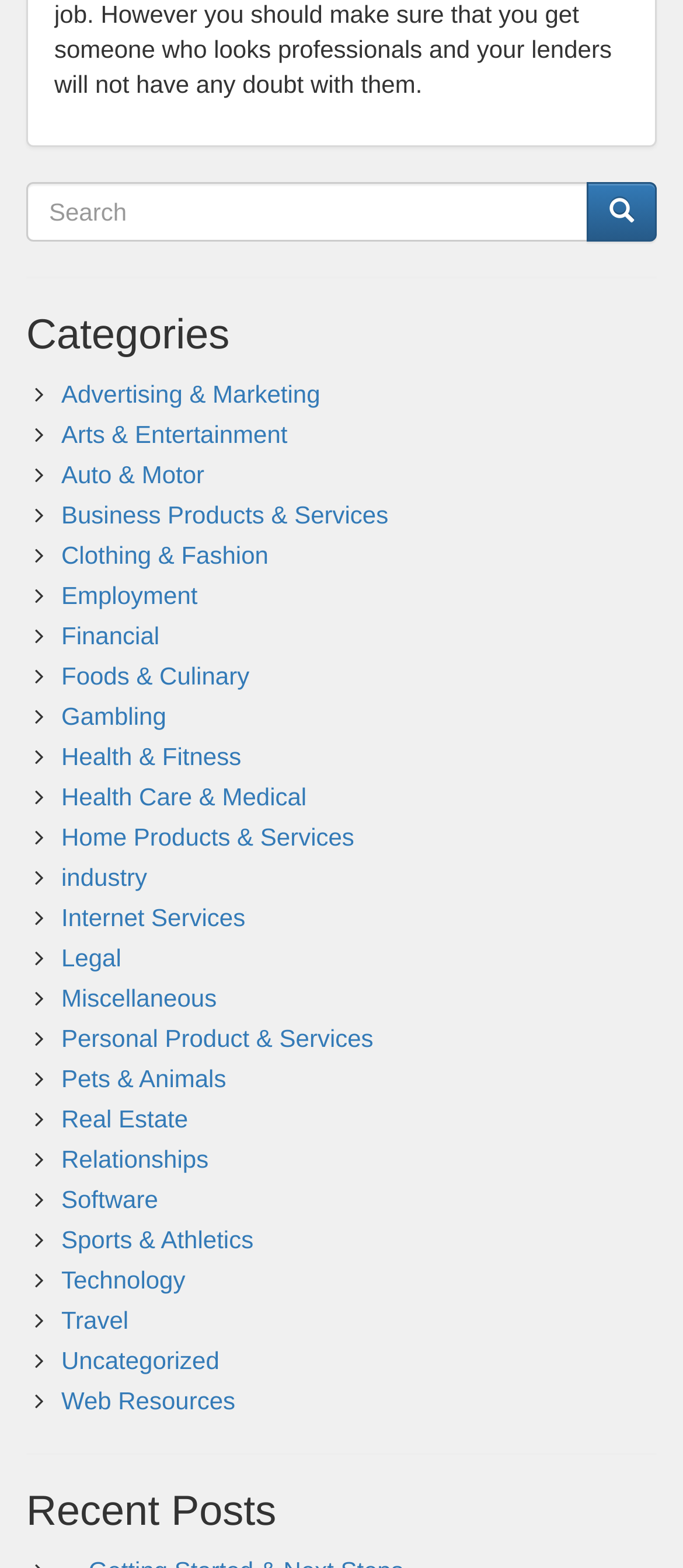How many categories are listed on the webpage?
Answer the question with a single word or phrase, referring to the image.

24